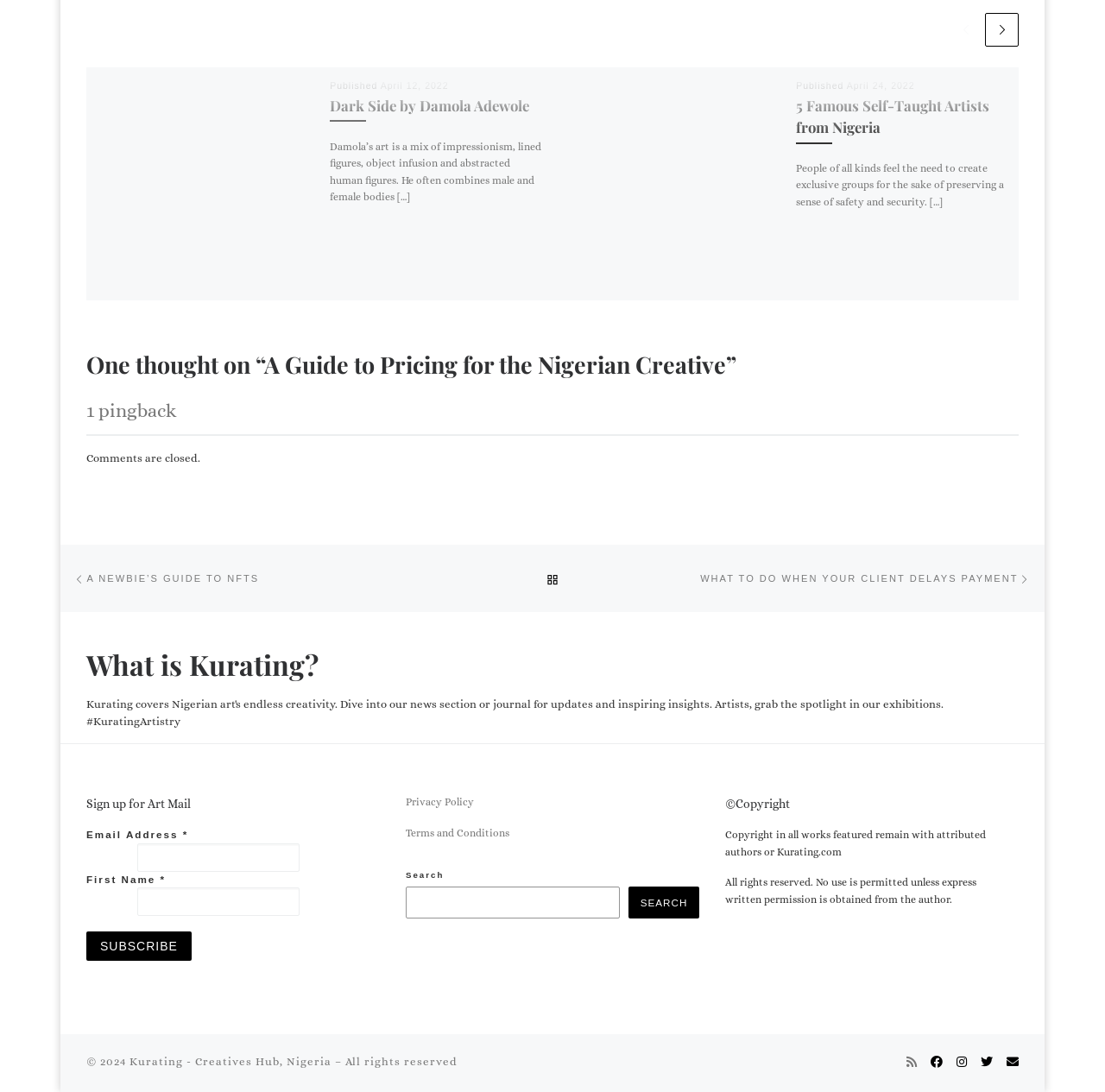Extract the bounding box coordinates for the UI element described by the text: "1 pingback". The coordinates should be in the form of [left, top, right, bottom] with values between 0 and 1.

[0.078, 0.354, 0.159, 0.399]